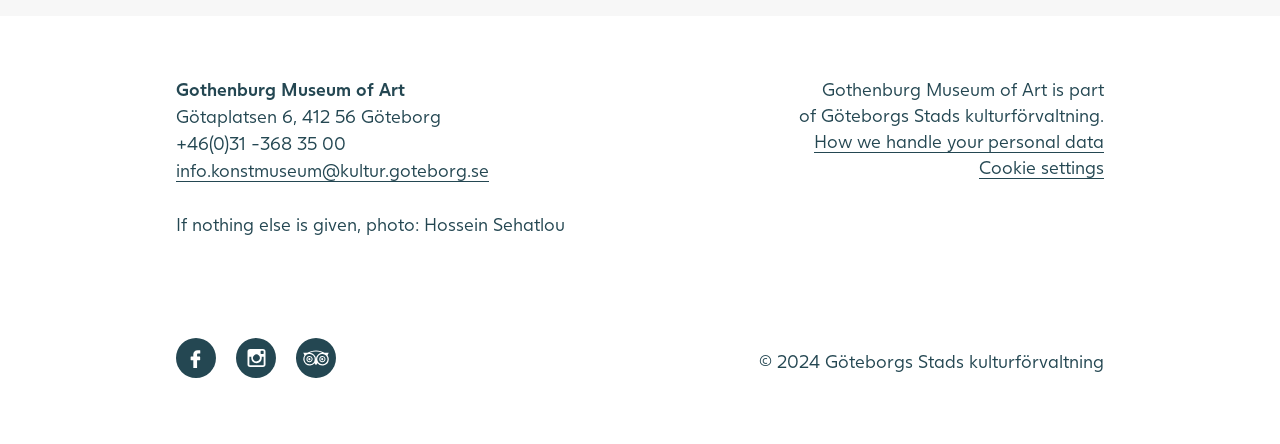Respond with a single word or short phrase to the following question: 
What is the phone number of the museum?

+46(0)31 -368 35 00